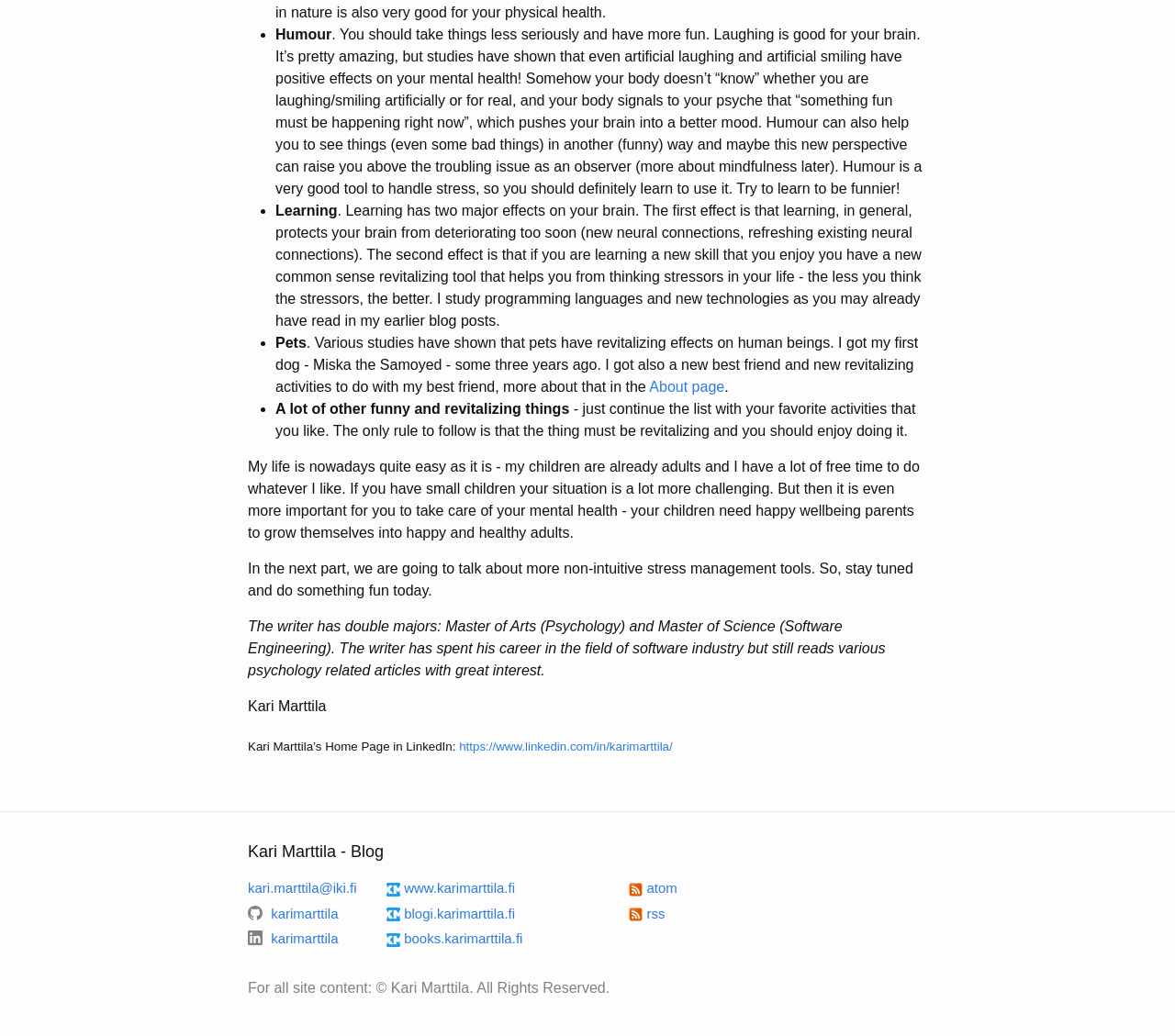Please answer the following query using a single word or phrase: 
What is the first revitalizing activity mentioned?

Humour